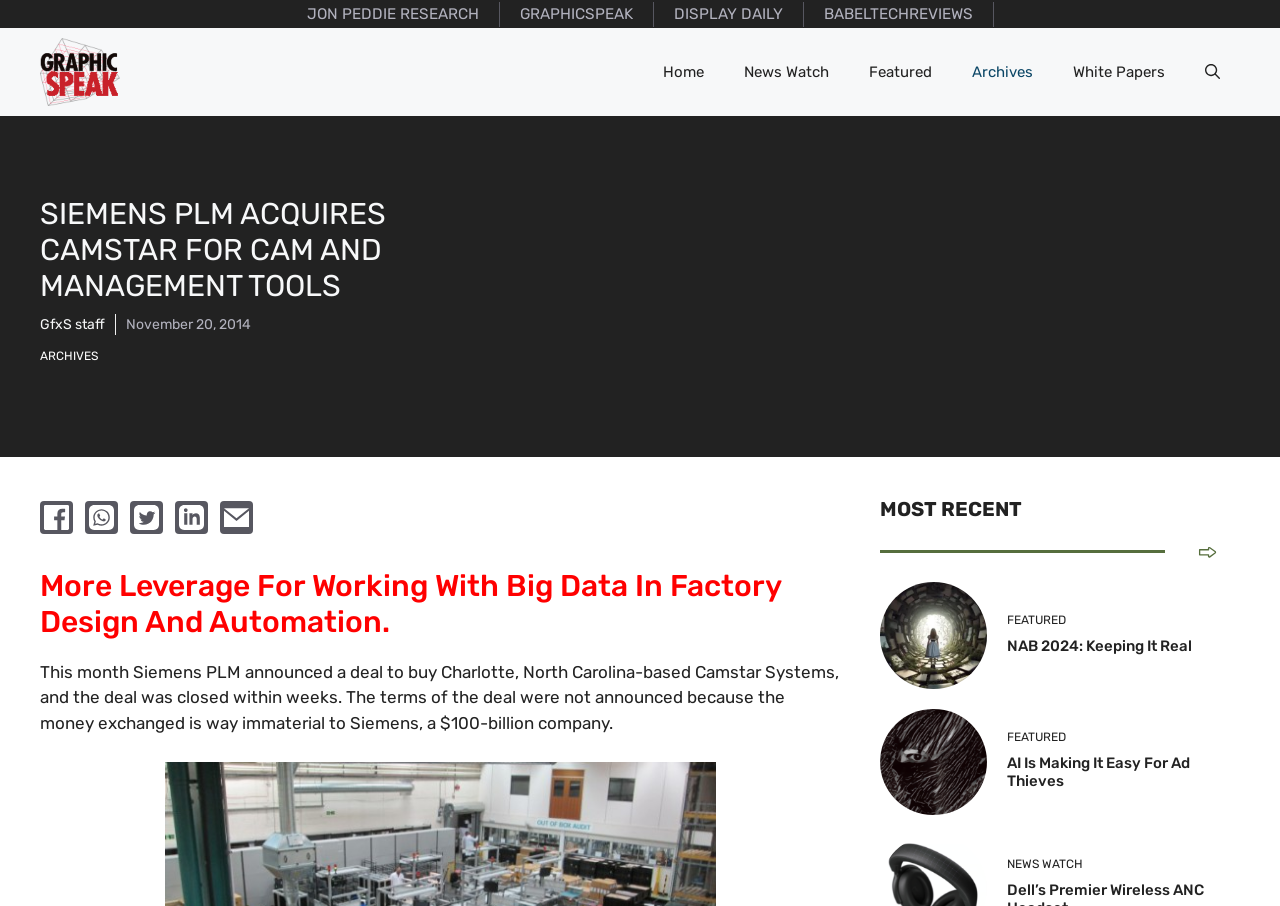Give a one-word or short phrase answer to the question: 
What is the name of the website?

GfxSpeak